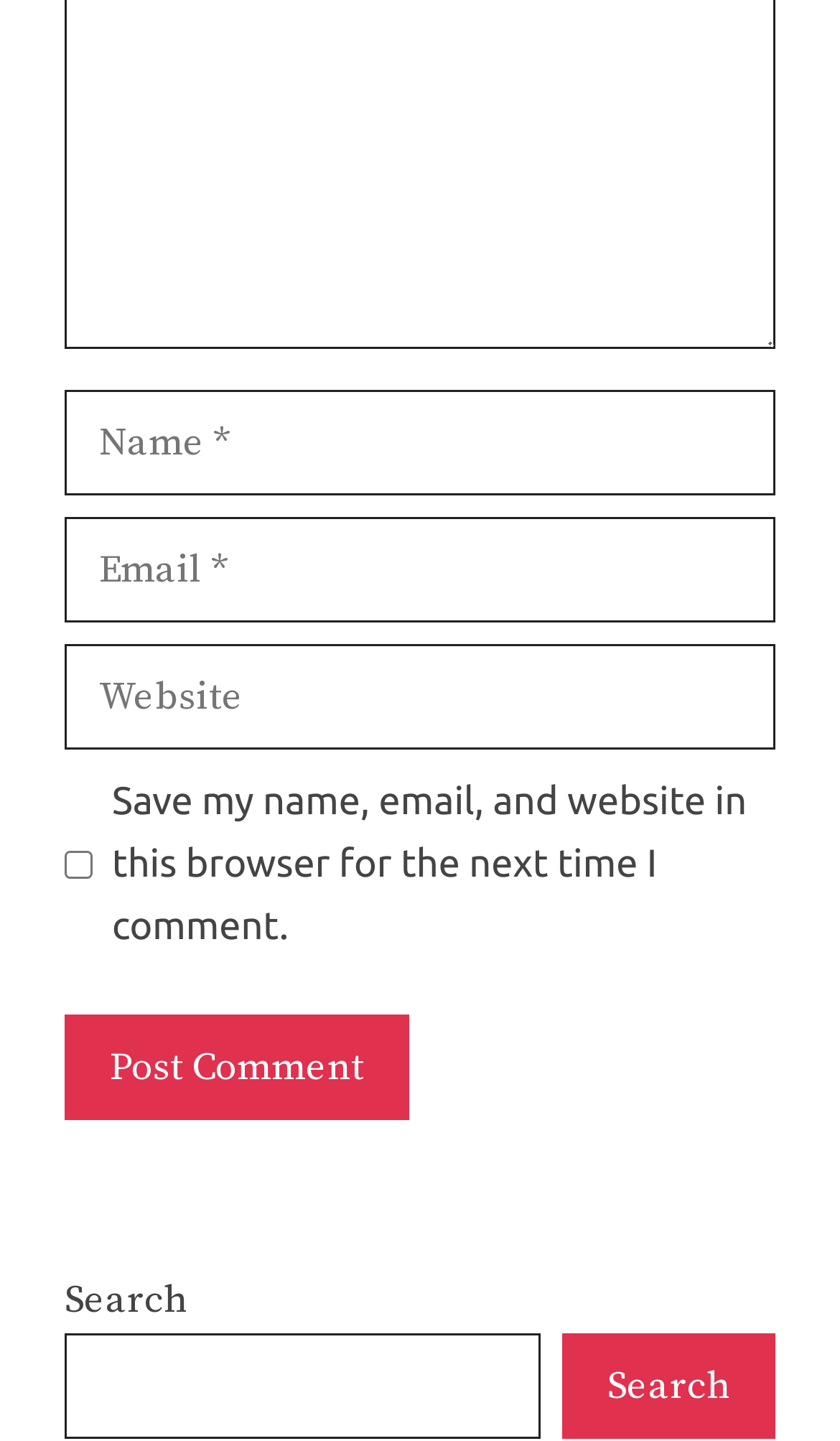Provide a brief response to the question using a single word or phrase: 
What is the function of the search box?

Search